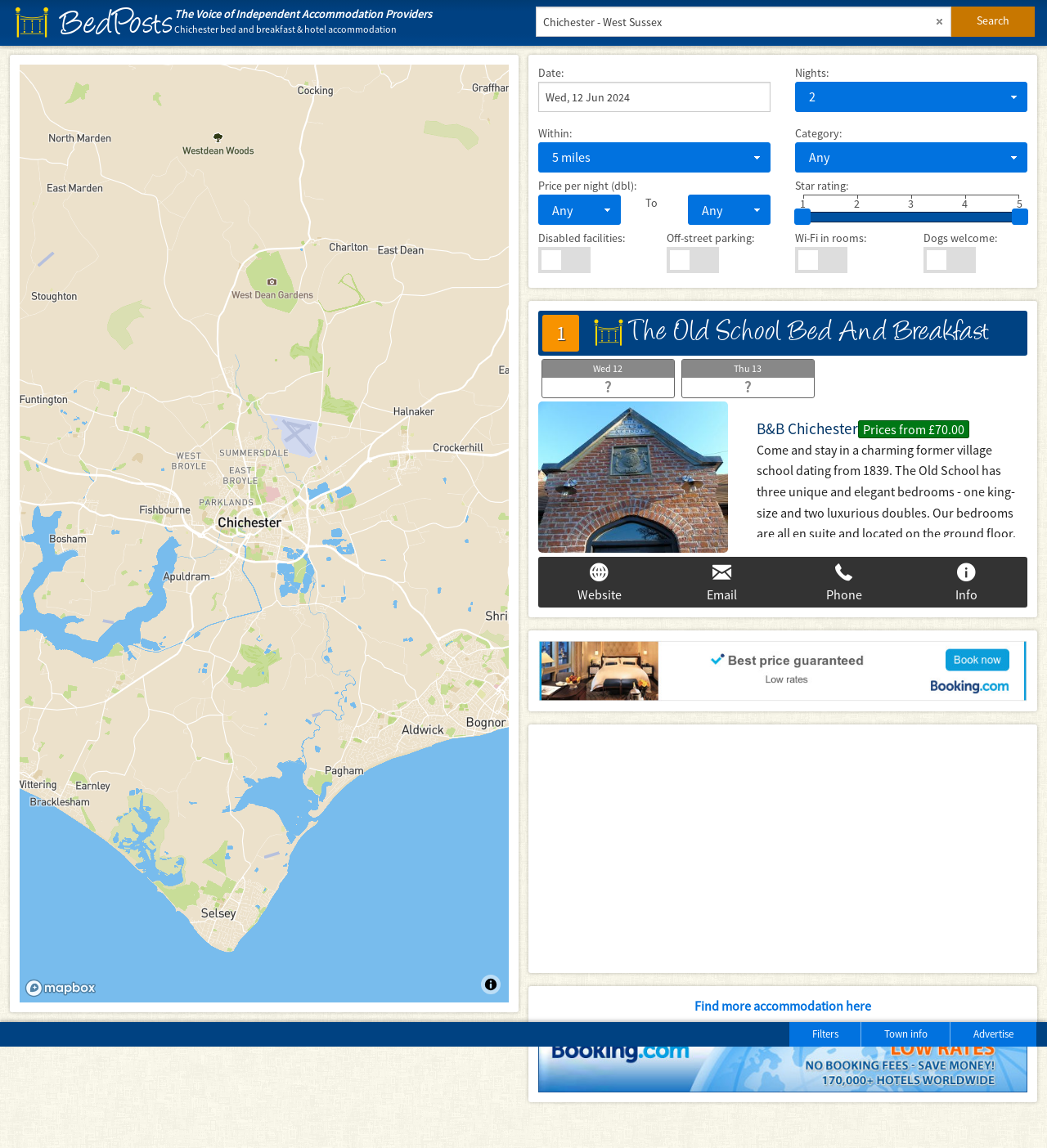Please extract the title of the webpage.

The Voice of Independent Accommodation Providers